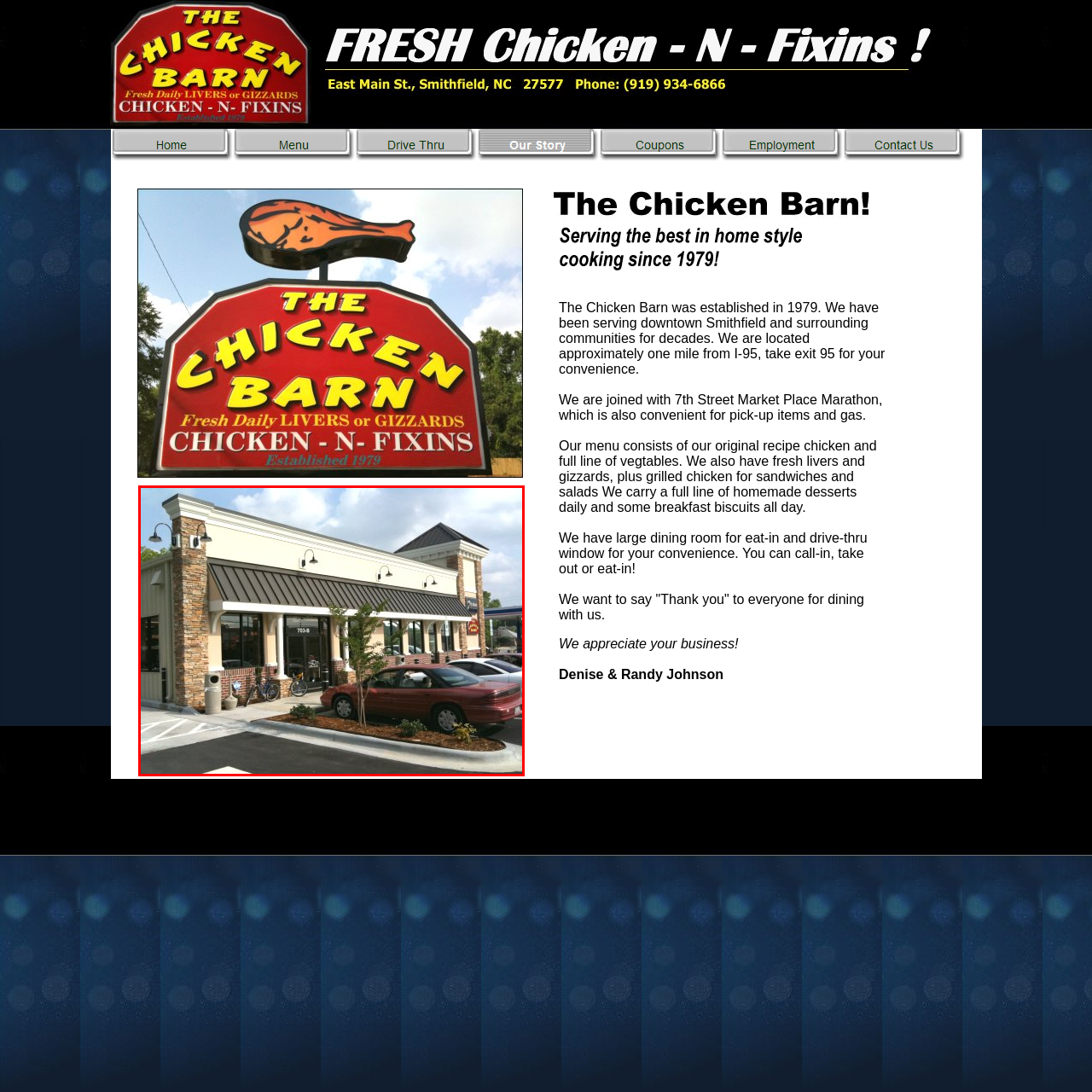Describe the features and objects visible in the red-framed section of the image in detail.

The image showcases the exterior of "The Chicken Barn," a restaurant located in Smithfield. The building features a combination of stone and siding materials, with a pitched roof adorned with modern light fixtures. Large windows allow for a view into the restaurant, enhancing the inviting atmosphere. In front of the building, there’s a manicured landscape with shrubs and mulch, as well as outdoor seating options indicated by the bike parked beside the entrance. A burgundy car is parked in front of the establishment, suggesting a friendly and accessible environment for diners. The restaurant has been serving the community since 1979, indicating its longstanding presence as a local favorite for home-style cooking and traditional fare.